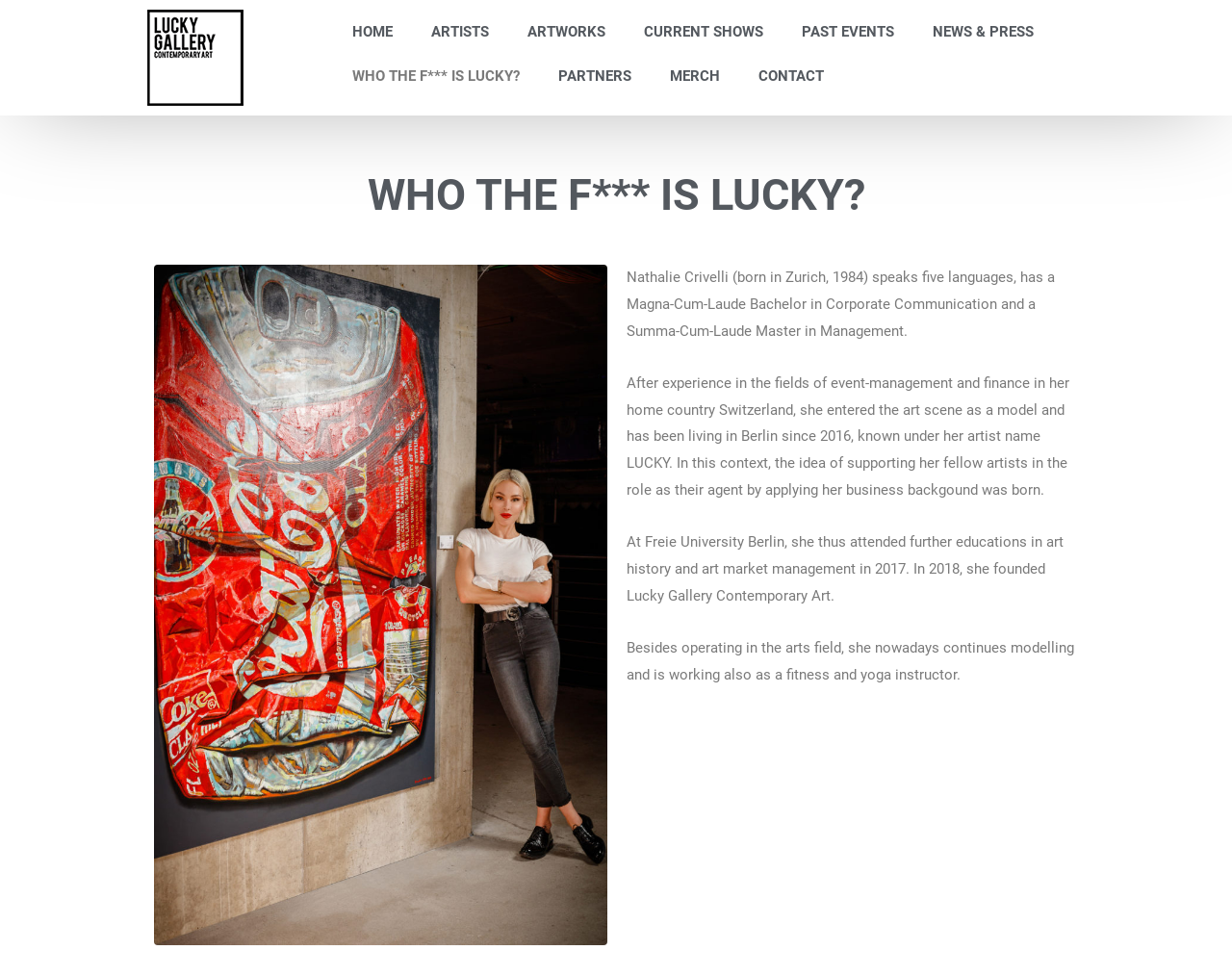What is the name of the art scene Nathalie Crivelli entered as a model?
Refer to the image and provide a thorough answer to the question.

According to the webpage, Nathalie Crivelli 'entered the art scene as a model and has been living in Berlin since 2016, known under her artist name LUCKY'.